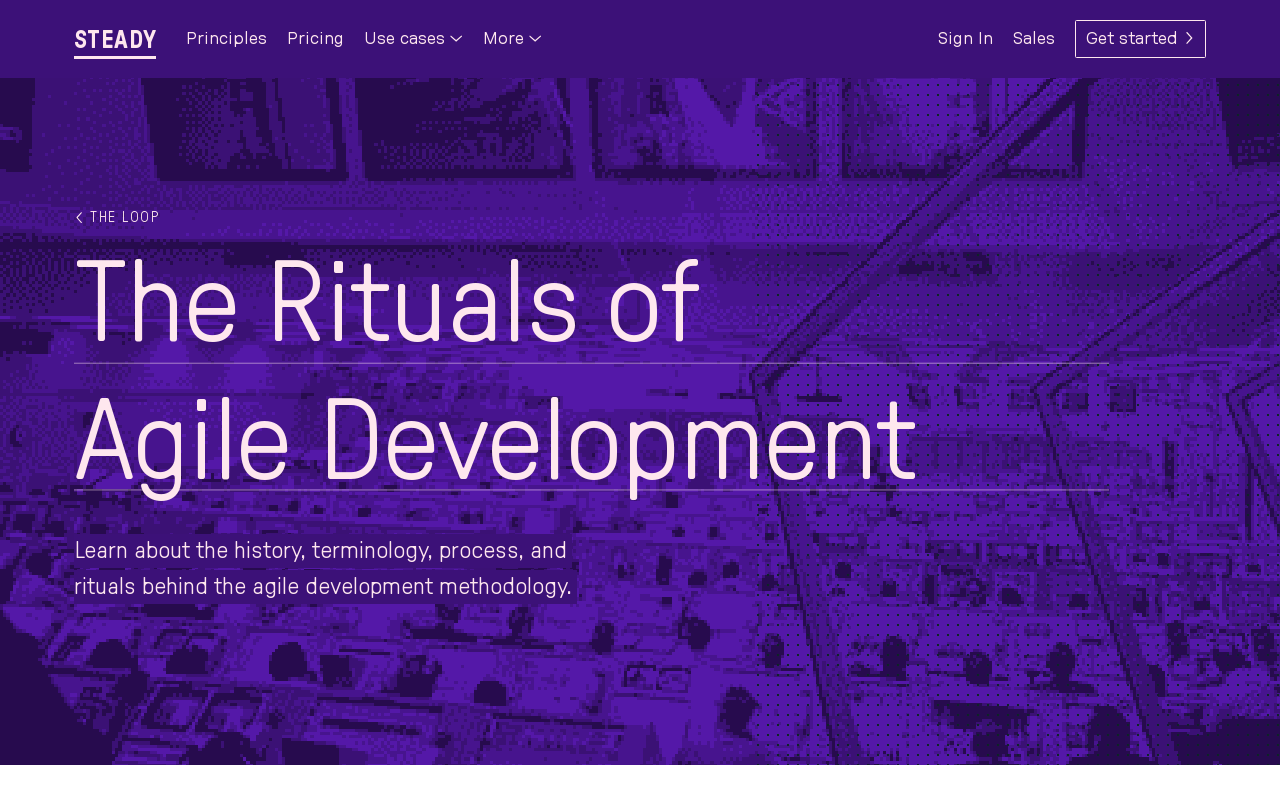Locate the UI element described by Skip to content and provide its bounding box coordinates. Use the format (top-left x, top-left y, bottom-right x, bottom-right y) with all values as floating point numbers between 0 and 1.

[0.058, 0.0, 0.075, 0.028]